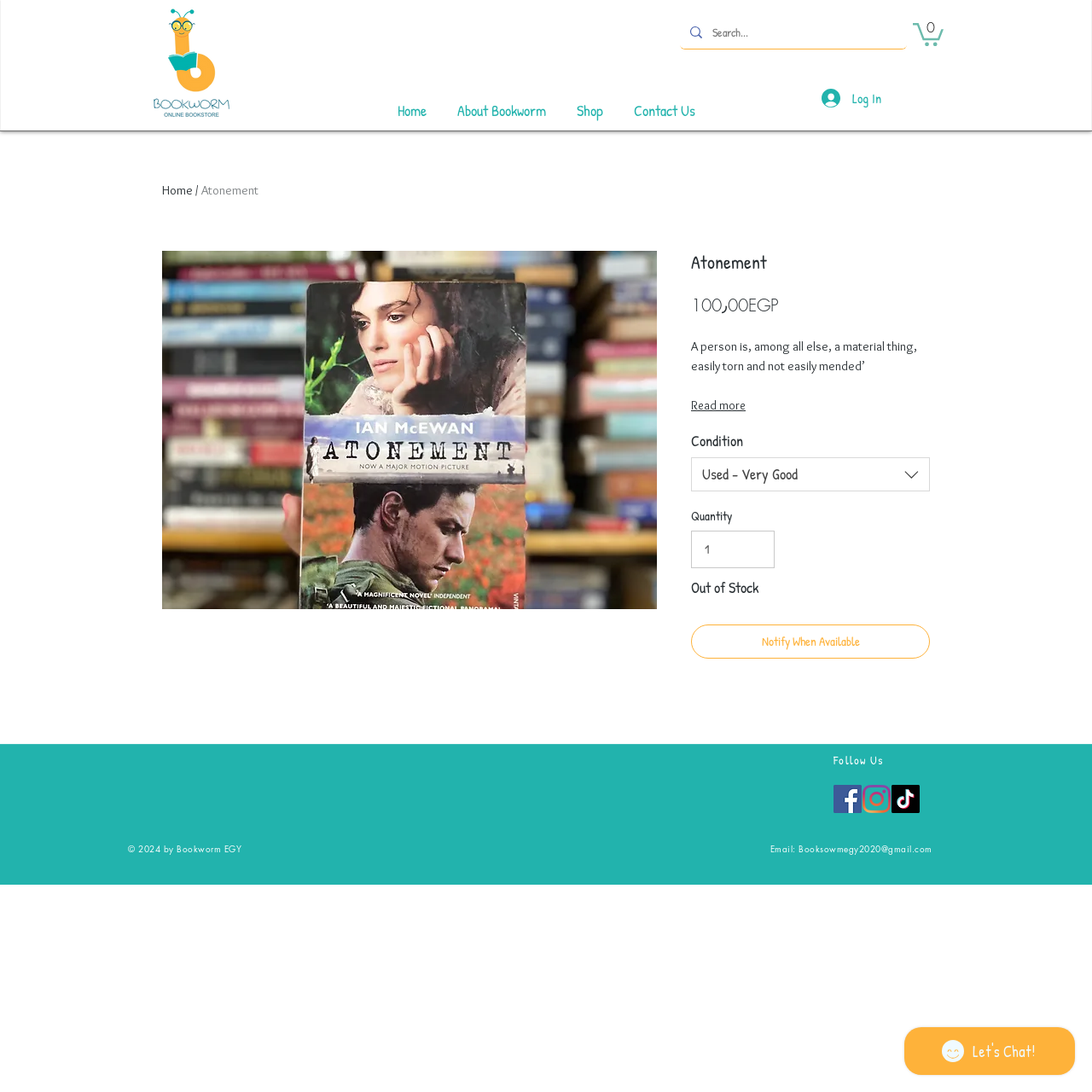Locate the bounding box of the UI element described by: "Log In" in the given webpage screenshot.

[0.741, 0.077, 0.805, 0.103]